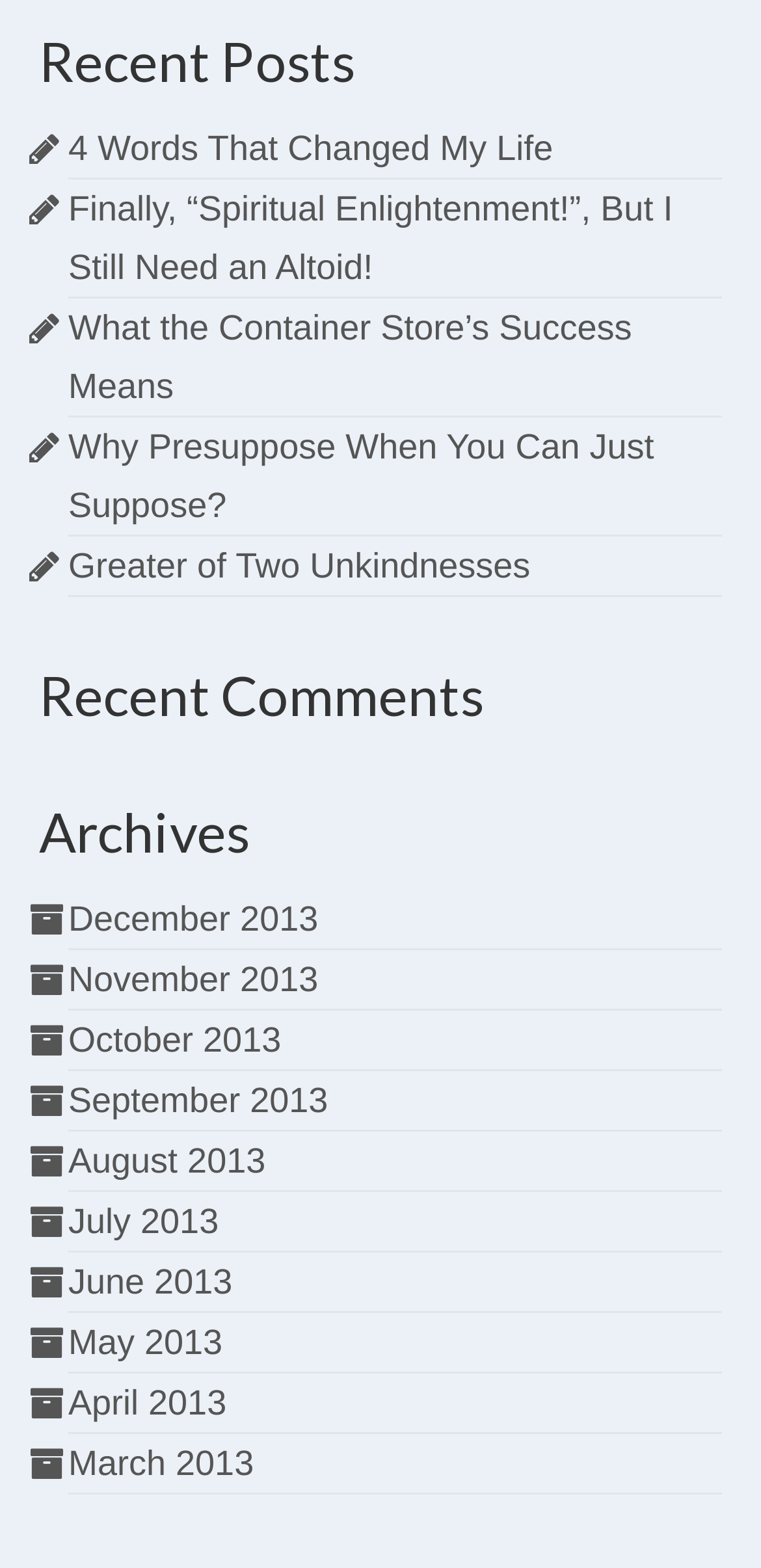Find the bounding box of the element with the following description: "Greater of Two Unkindnesses". The coordinates must be four float numbers between 0 and 1, formatted as [left, top, right, bottom].

[0.09, 0.348, 0.697, 0.373]